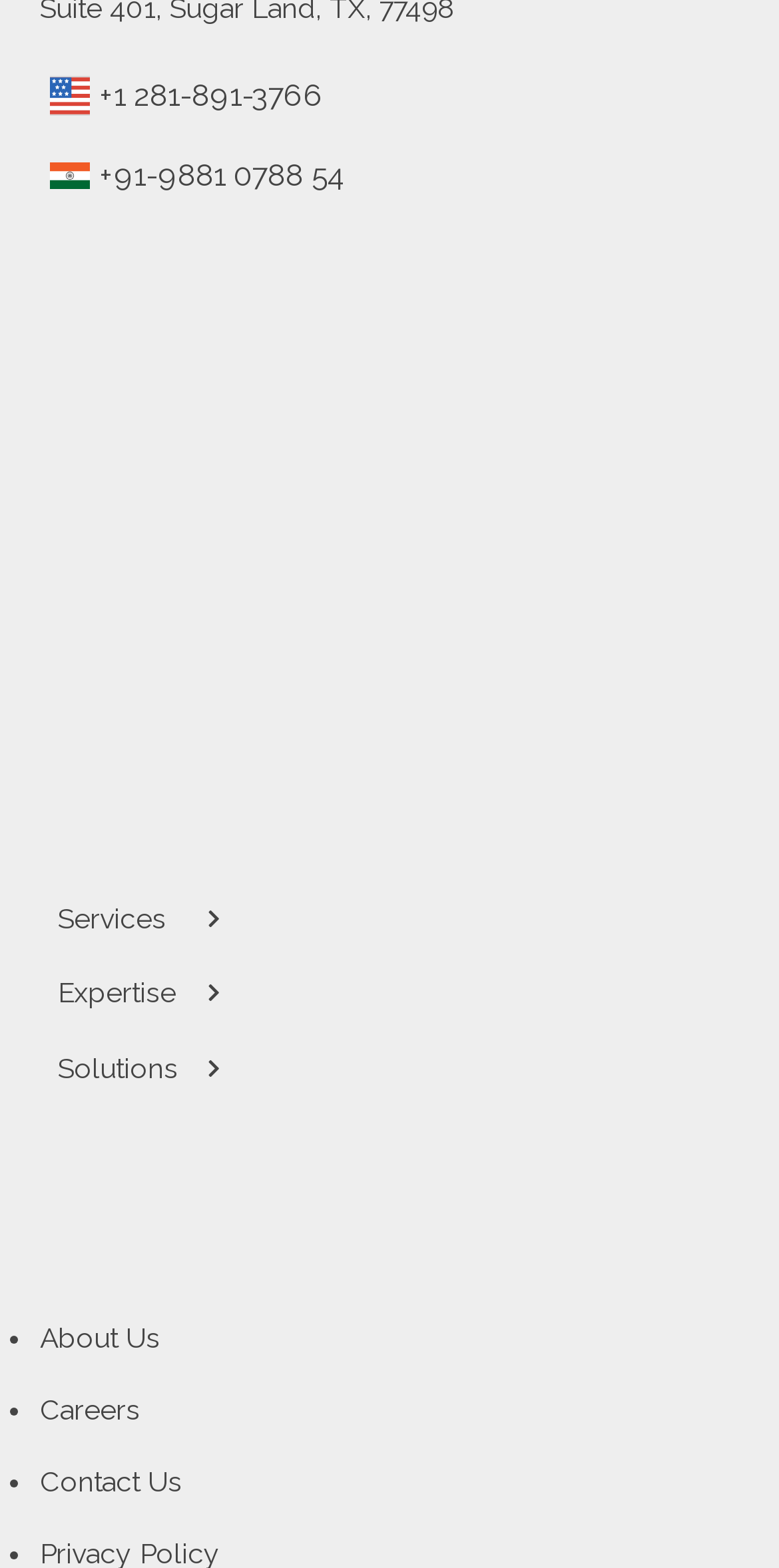Locate the UI element described by parent_node: +1 281-891-3766 aria-label="Contact" in the provided webpage screenshot. Return the bounding box coordinates in the format (top-left x, top-left y, bottom-right x, bottom-right y), ensuring all values are between 0 and 1.

[0.051, 0.043, 0.128, 0.081]